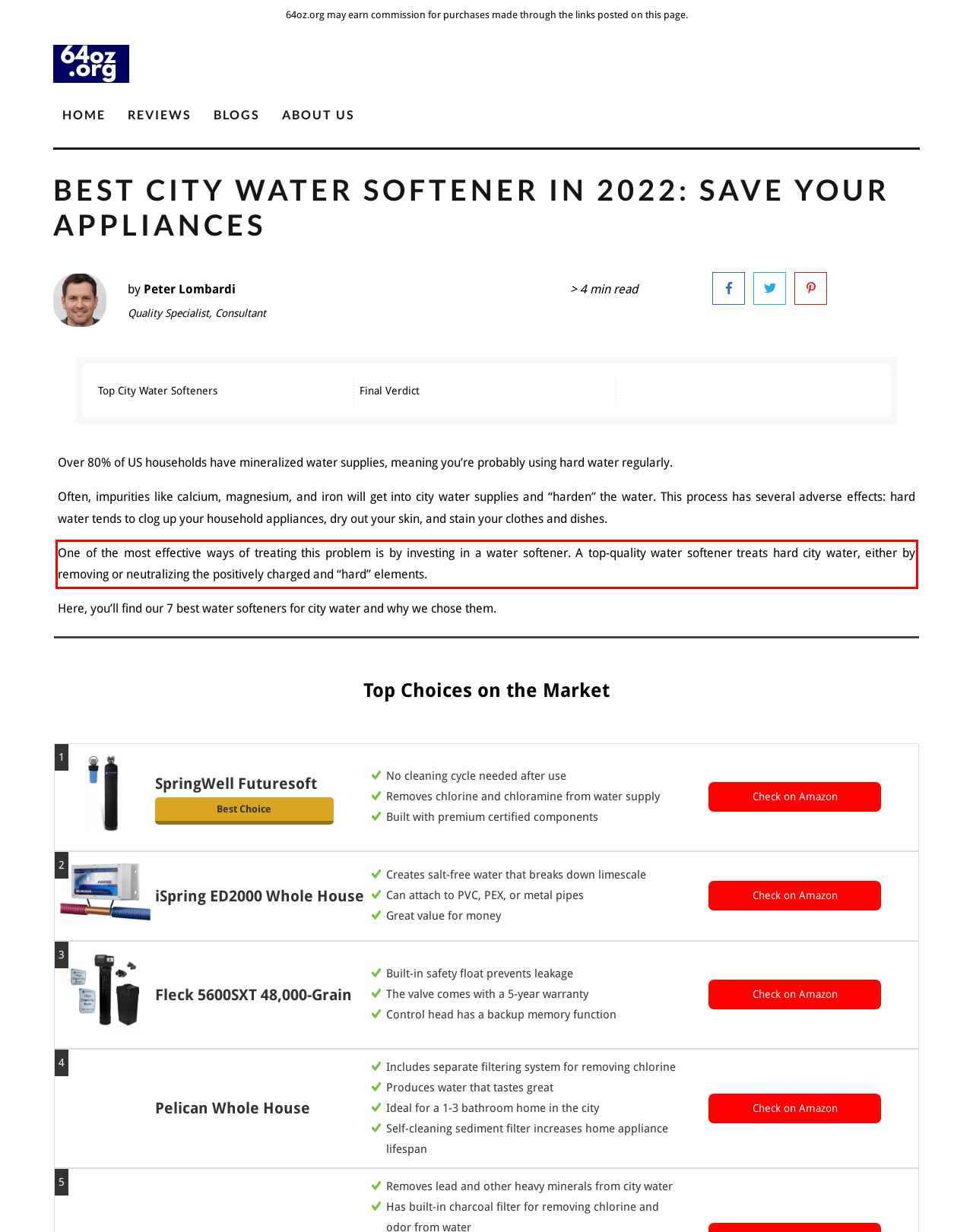Analyze the webpage screenshot and use OCR to recognize the text content in the red bounding box.

One of the most effective ways of treating this problem is by investing in a water softener. A top-quality water softener treats hard city water, either by removing or neutralizing the positively charged and “hard” elements.